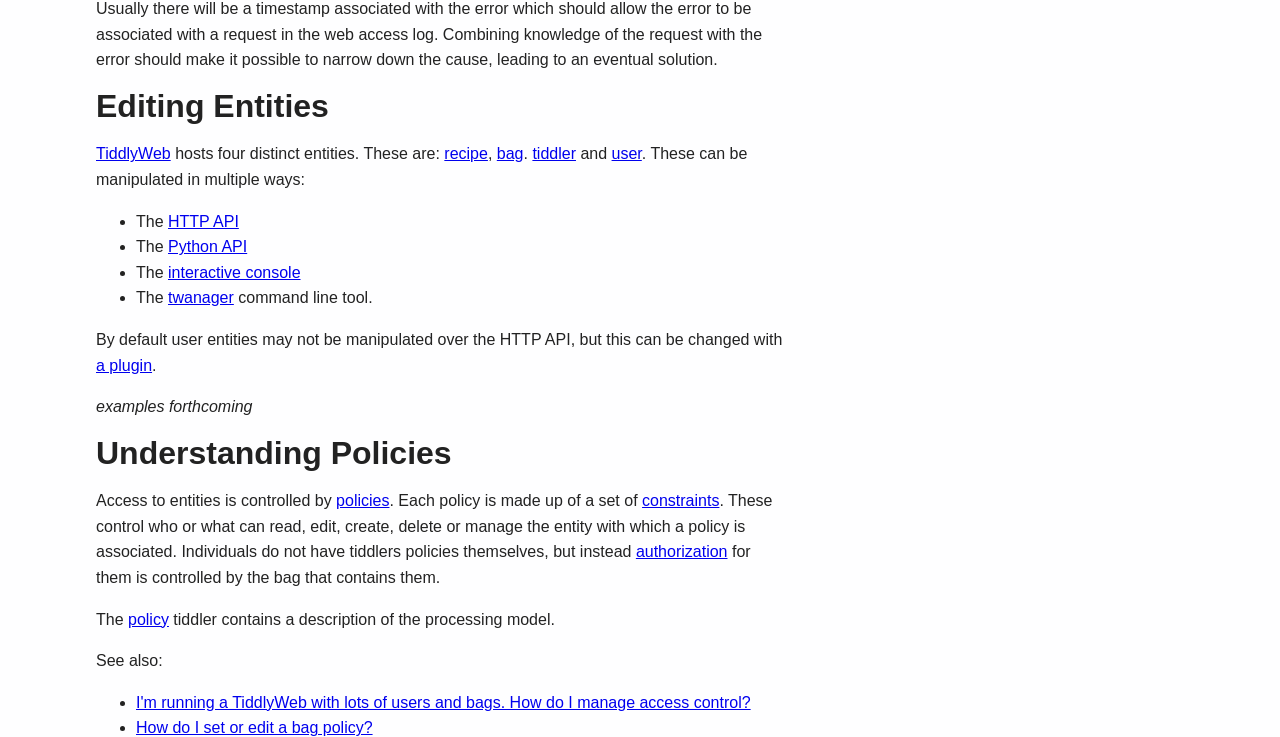Locate the bounding box coordinates of the clickable area to execute the instruction: "Follow the 'recipe' link". Provide the coordinates as four float numbers between 0 and 1, represented as [left, top, right, bottom].

[0.347, 0.197, 0.381, 0.22]